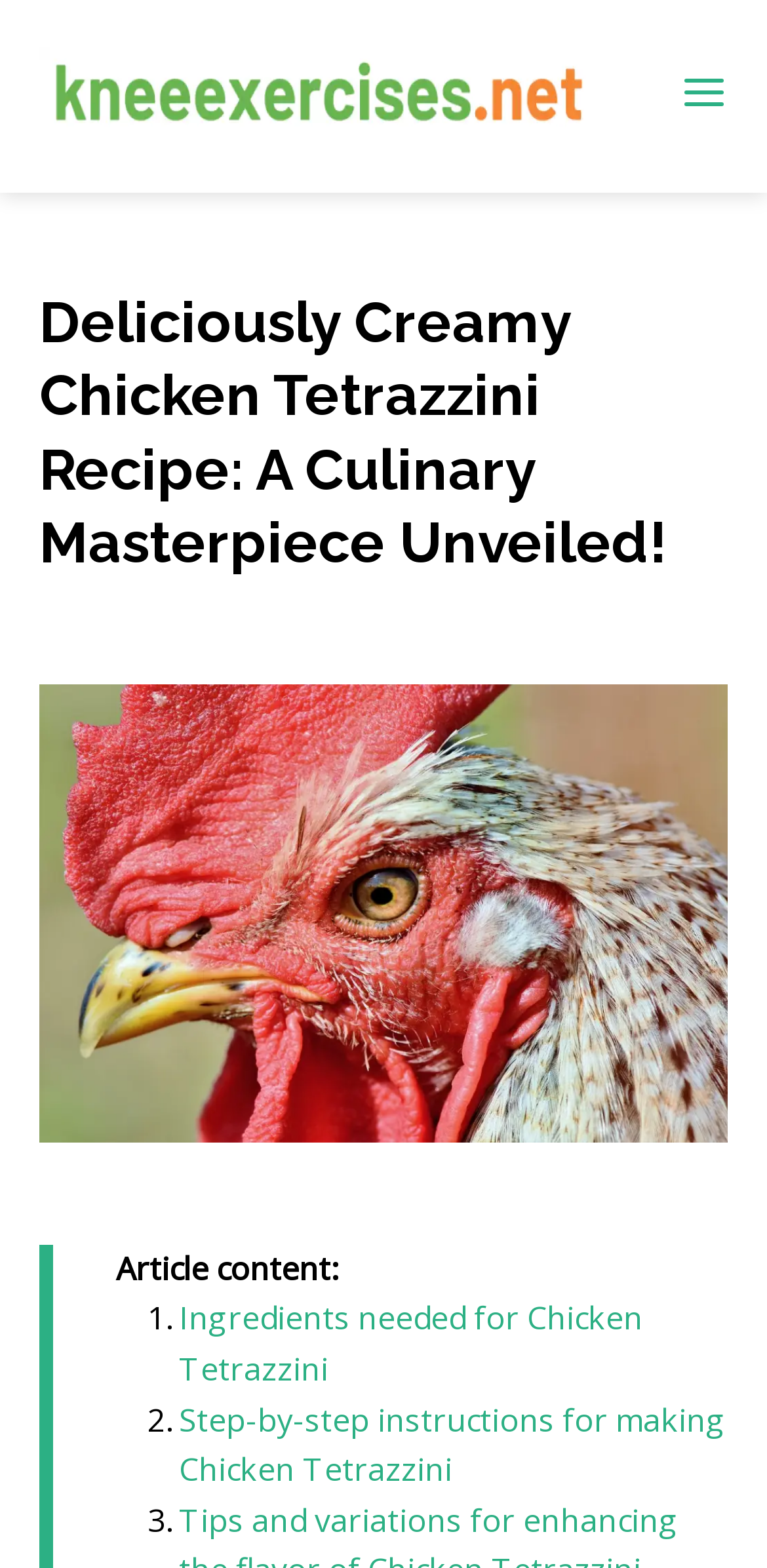Locate the bounding box of the UI element defined by this description: "alt="kneeexercises.net"". The coordinates should be given as four float numbers between 0 and 1, formatted as [left, top, right, bottom].

[0.051, 0.046, 0.887, 0.073]